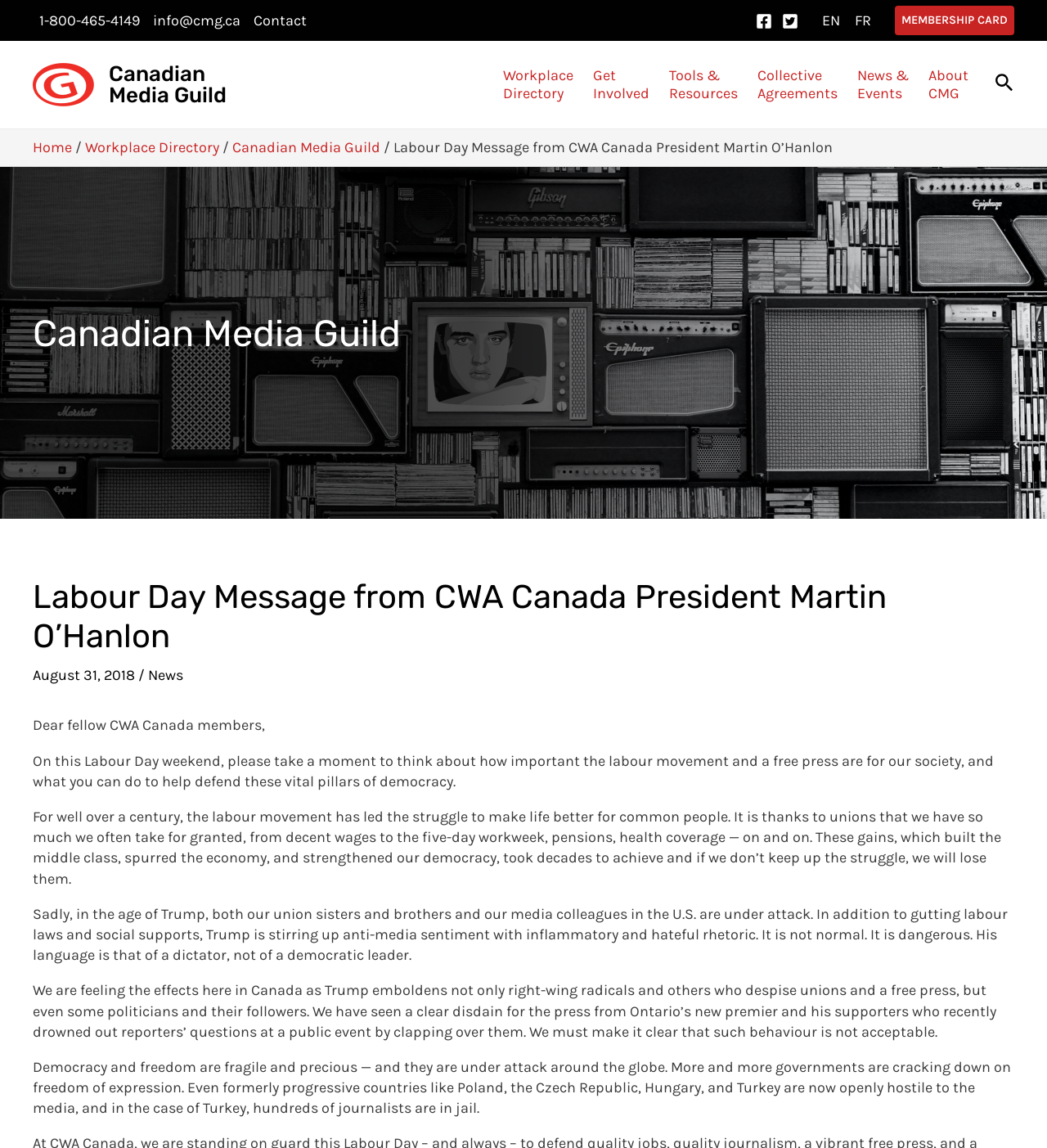How many paragraphs are in the Labour Day message? Look at the image and give a one-word or short phrase answer.

5